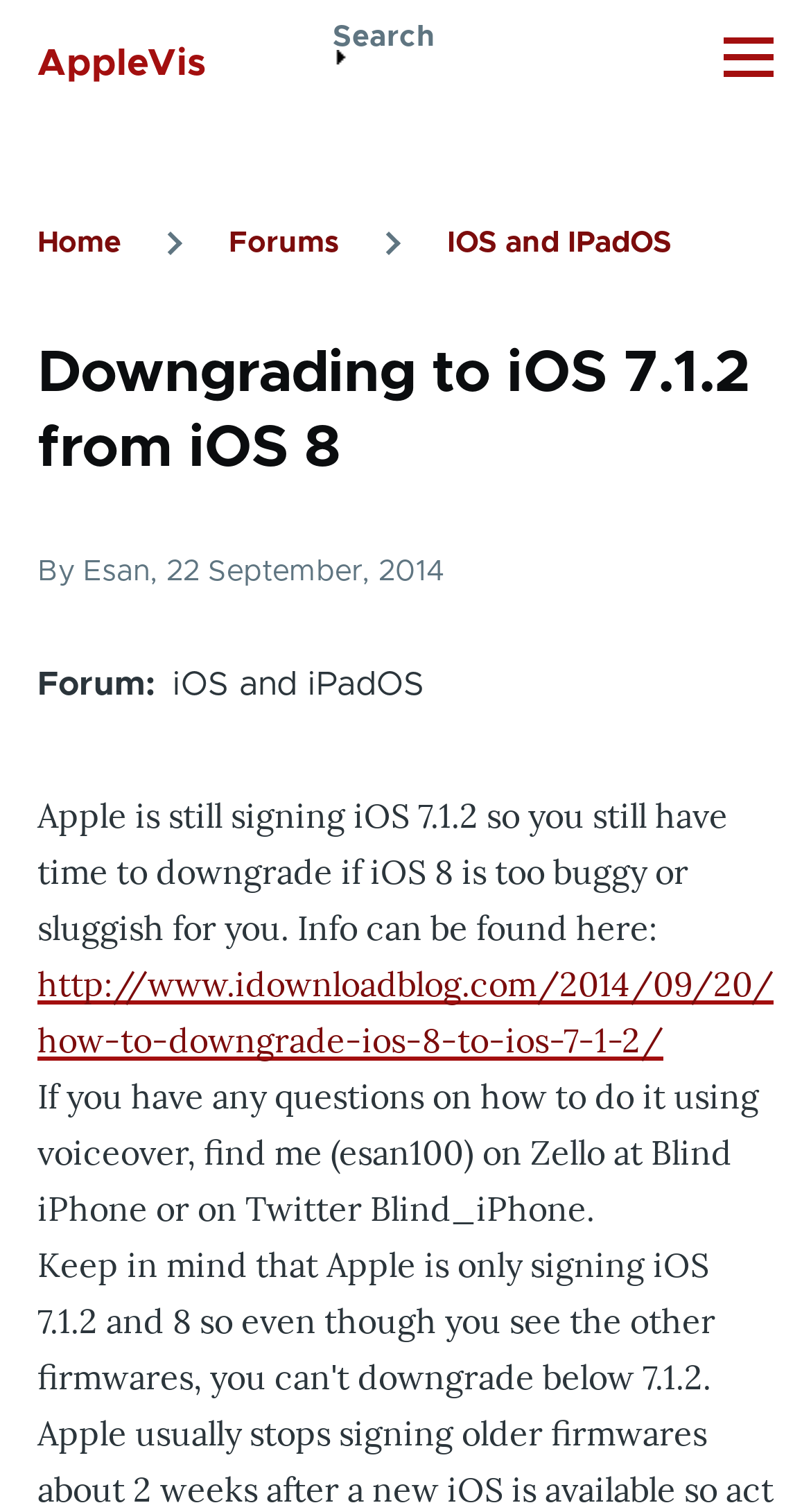Determine the bounding box coordinates for the HTML element described here: "Skip to main content".

[0.0, 0.0, 1.0, 0.025]